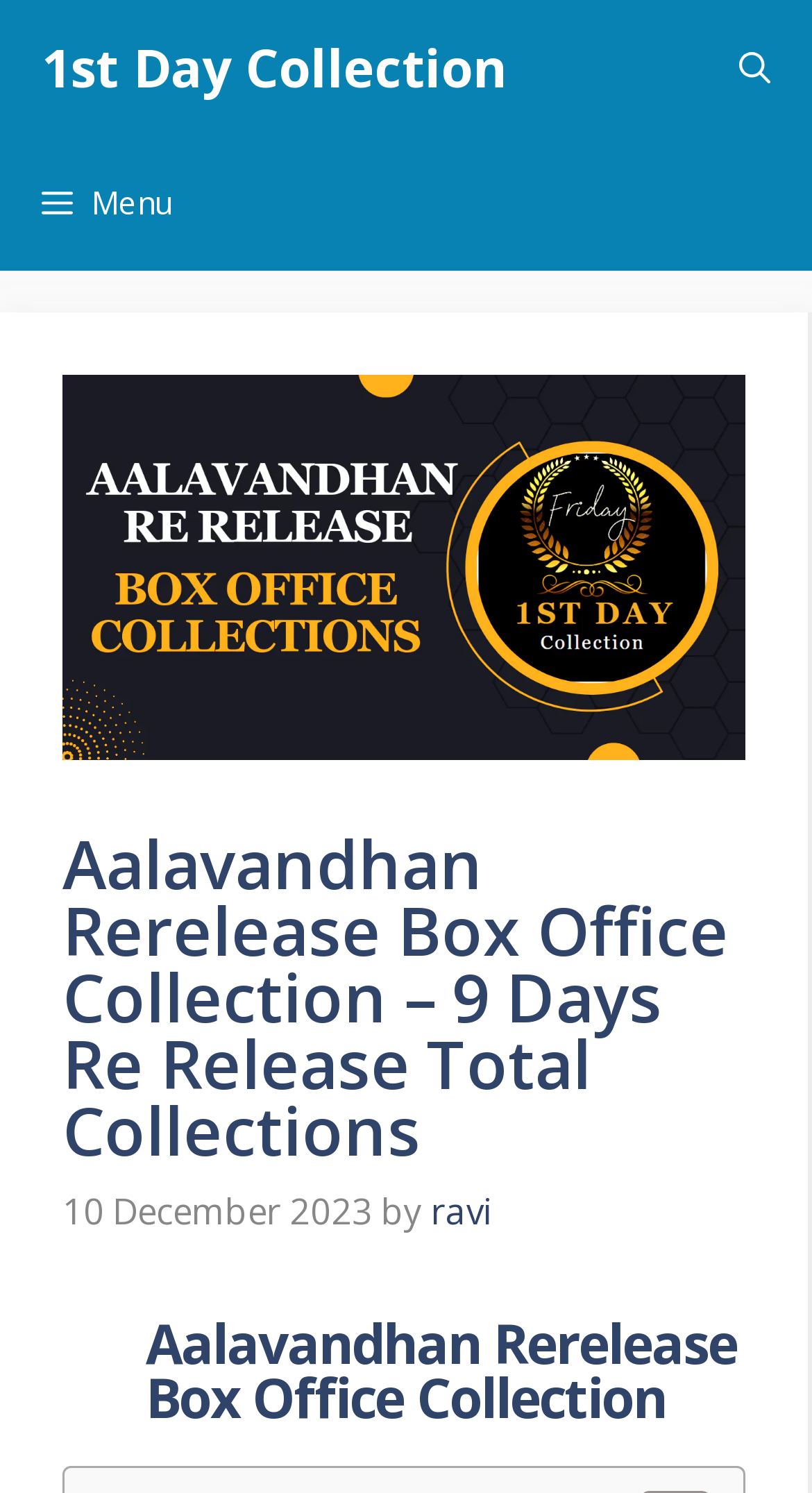Identify the main title of the webpage and generate its text content.

Aalavandhan Rerelease Box Office Collection – 9 Days Re Release Total Collections